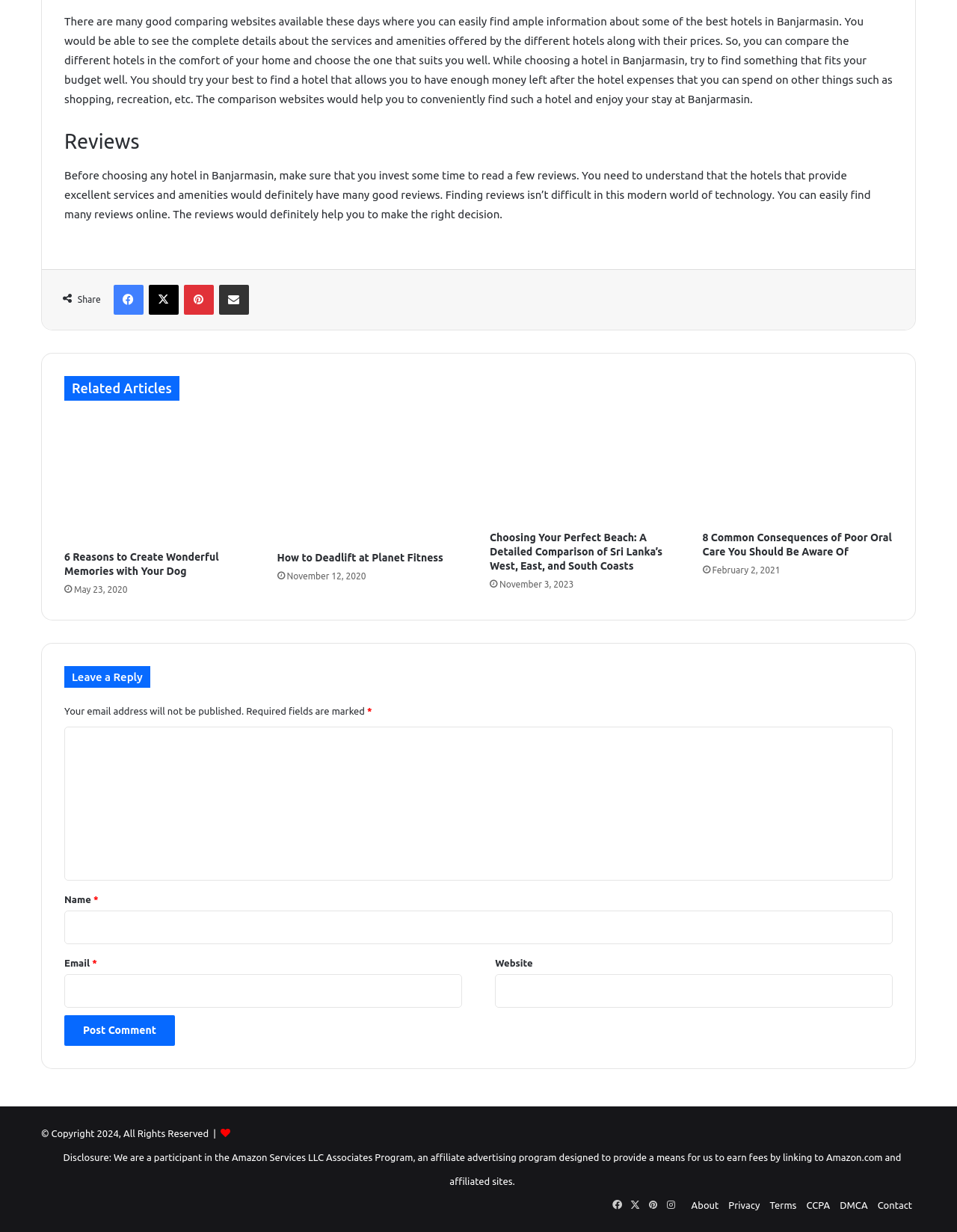What is the title of the first related article?
Give a one-word or short-phrase answer derived from the screenshot.

6 Reasons to Create Wonderful Memories with Your Dog